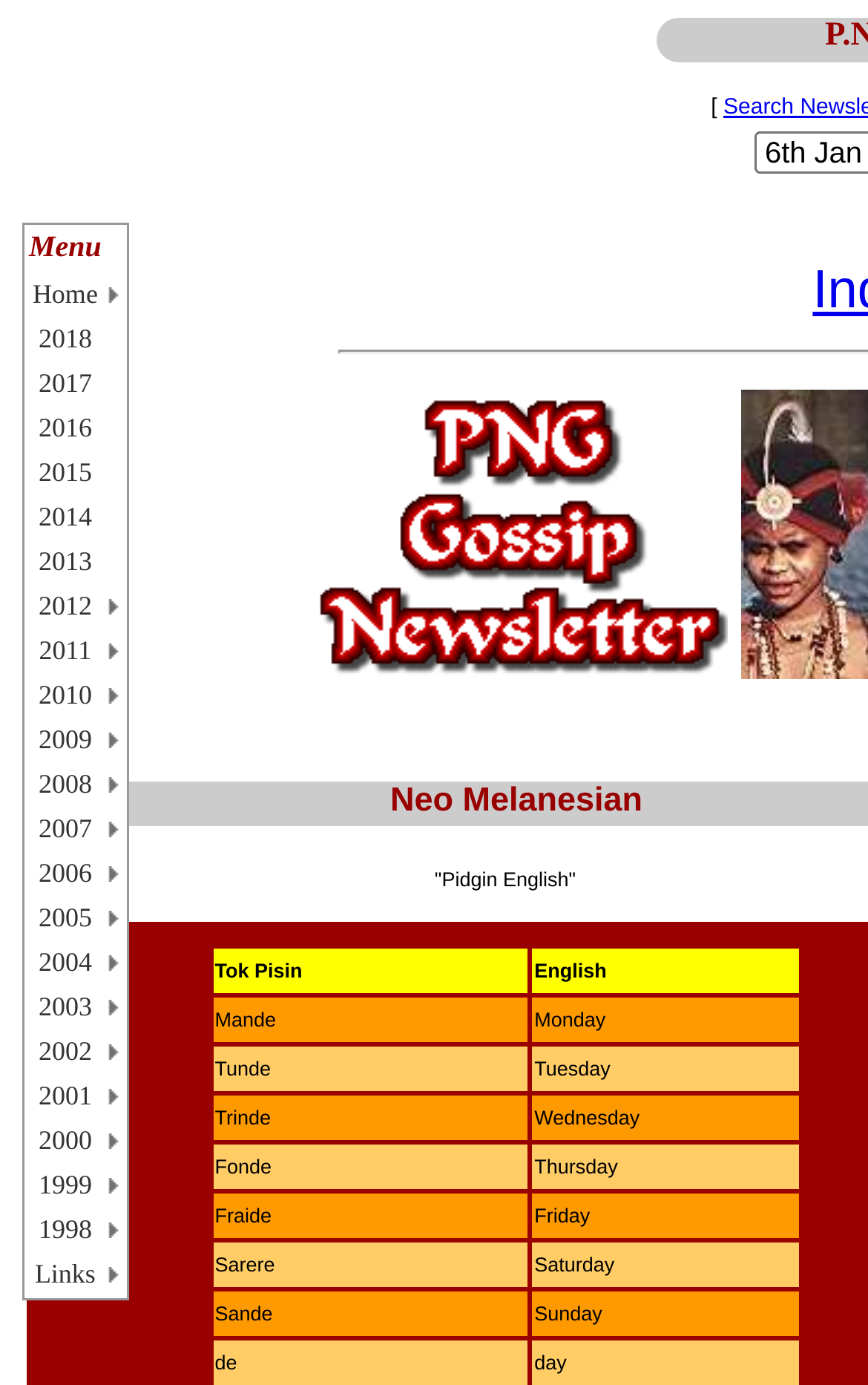Craft a detailed narrative of the webpage's structure and content.

The webpage is titled "Papua New Guinea Gossip Newsletter - 16 Jan 2005". At the top, there is a menu section with a "Menu" link. Below the menu, there is a table with multiple rows, each containing a link to a specific year, such as "Home", "2018", "2017", "2016", "2015", and "2014". Each link is accompanied by a small image. The links are arranged in a vertical column, with the "Home" link at the top and the "2014" link at the bottom. The images are positioned to the right of each link.